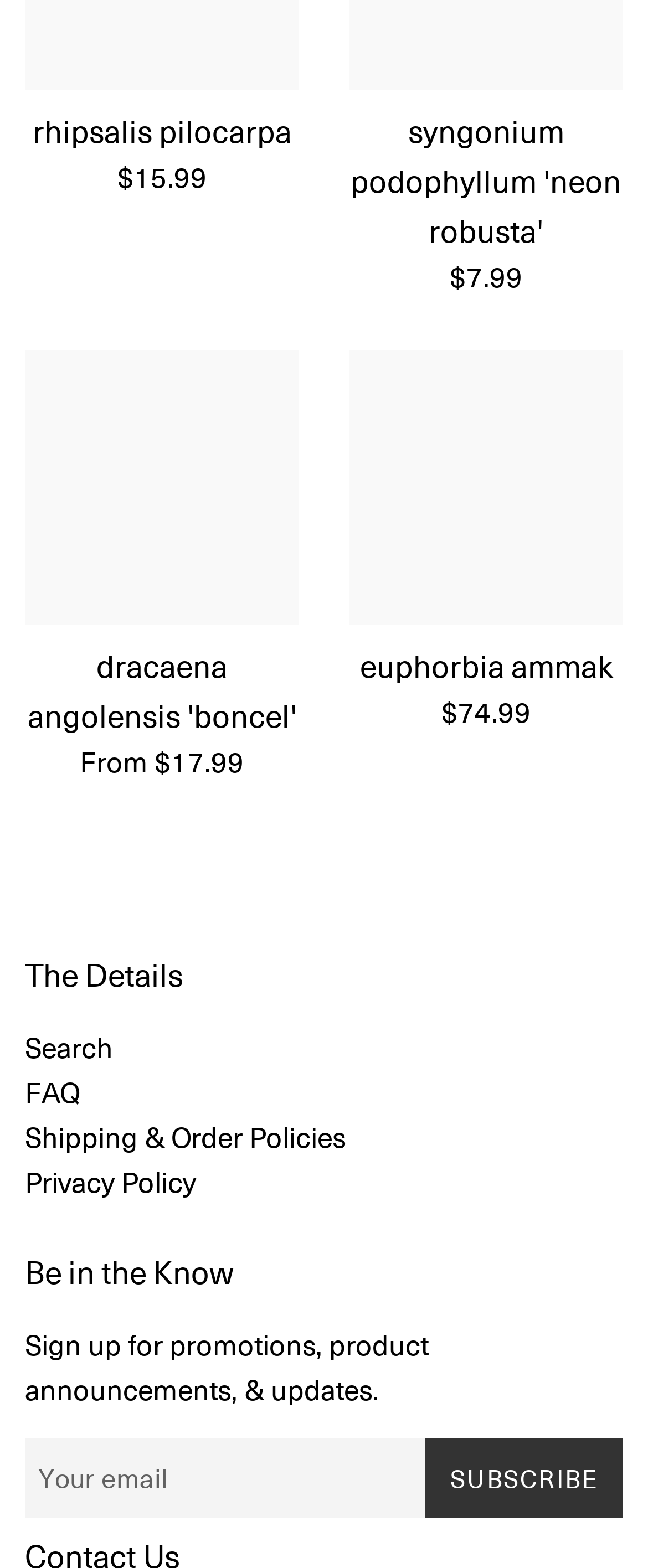What is the orientation of the separator?
Using the image, provide a concise answer in one word or a short phrase.

horizontal